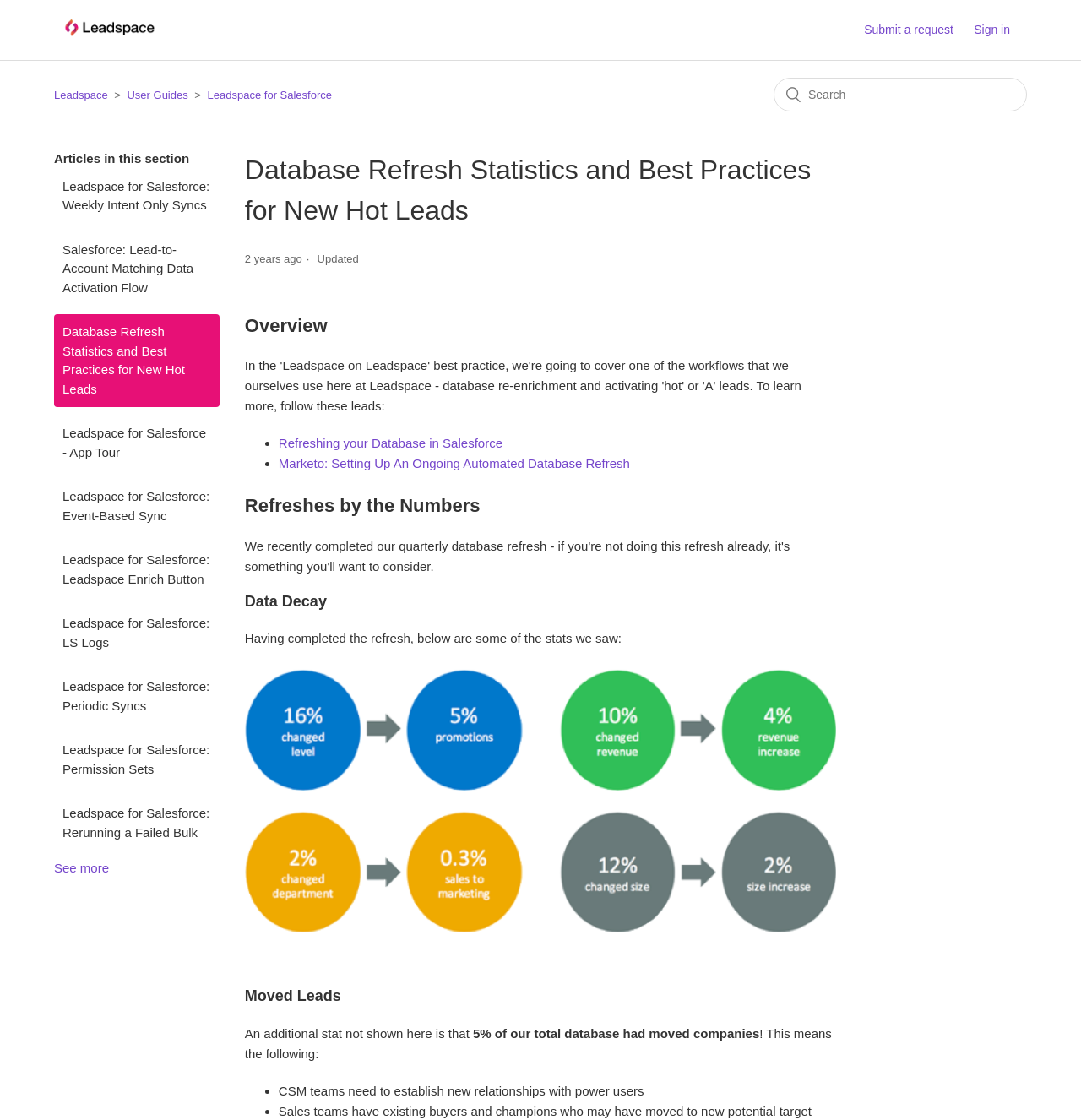Locate the bounding box coordinates of the area to click to fulfill this instruction: "Go to Leadspace Help Center home page". The bounding box should be presented as four float numbers between 0 and 1, in the order [left, top, right, bottom].

[0.05, 0.033, 0.152, 0.045]